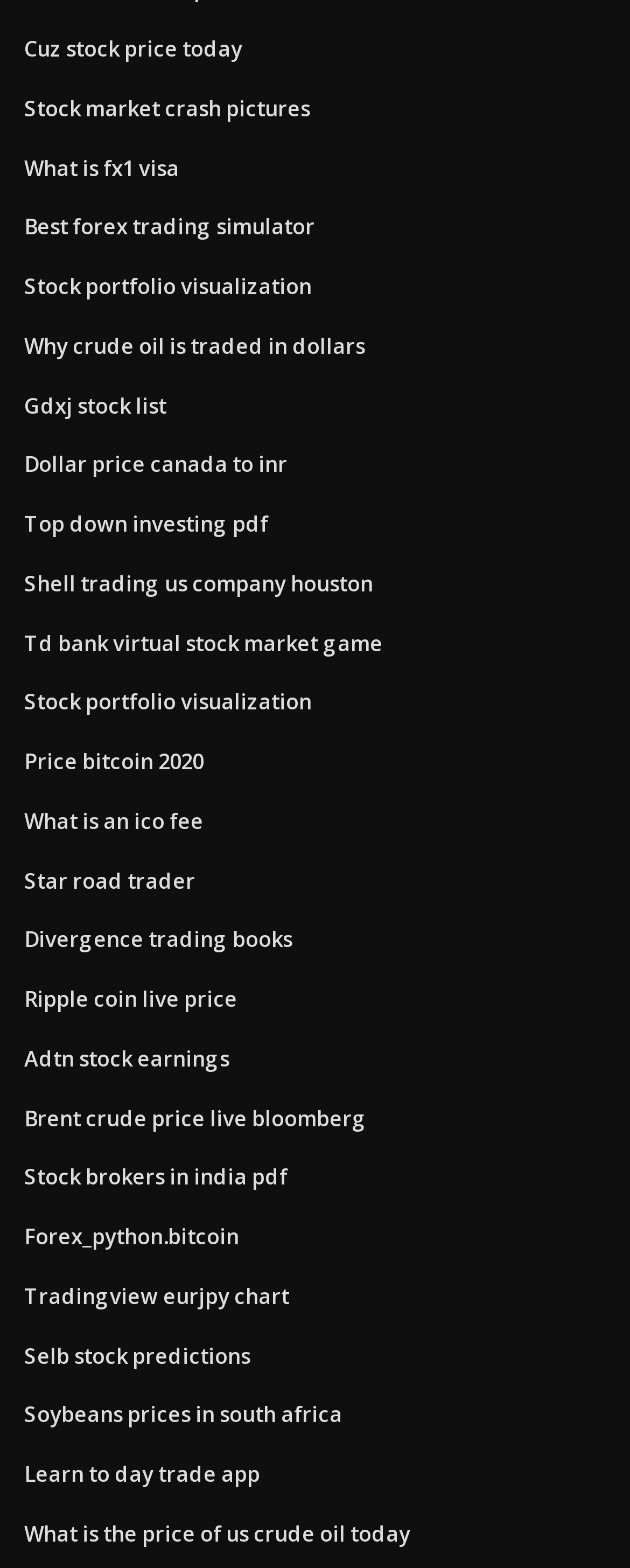Please identify the bounding box coordinates of where to click in order to follow the instruction: "Check the current stock price".

[0.038, 0.022, 0.385, 0.04]